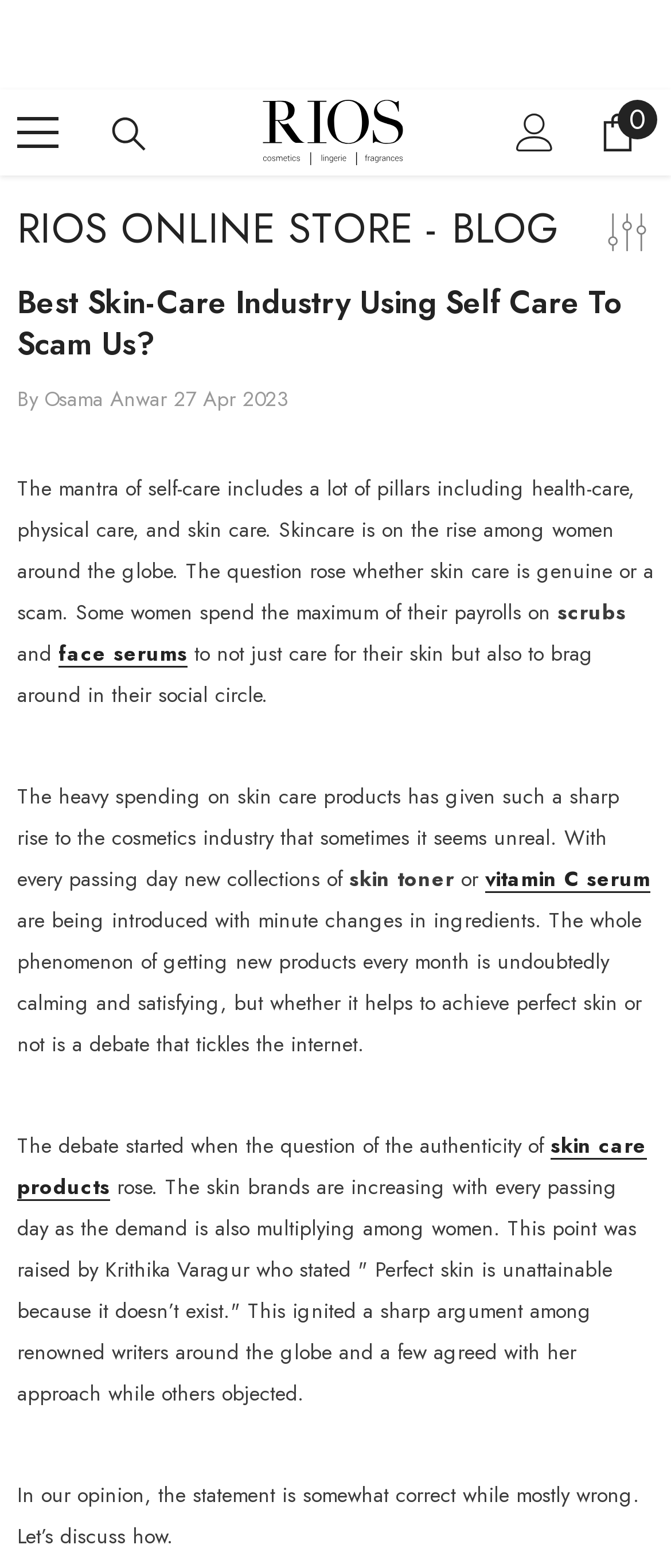Who is the author of the blog post?
Could you give a comprehensive explanation in response to this question?

The author of the blog post is Osama Anwar, as indicated by the text 'By Osama Anwar' in the post.